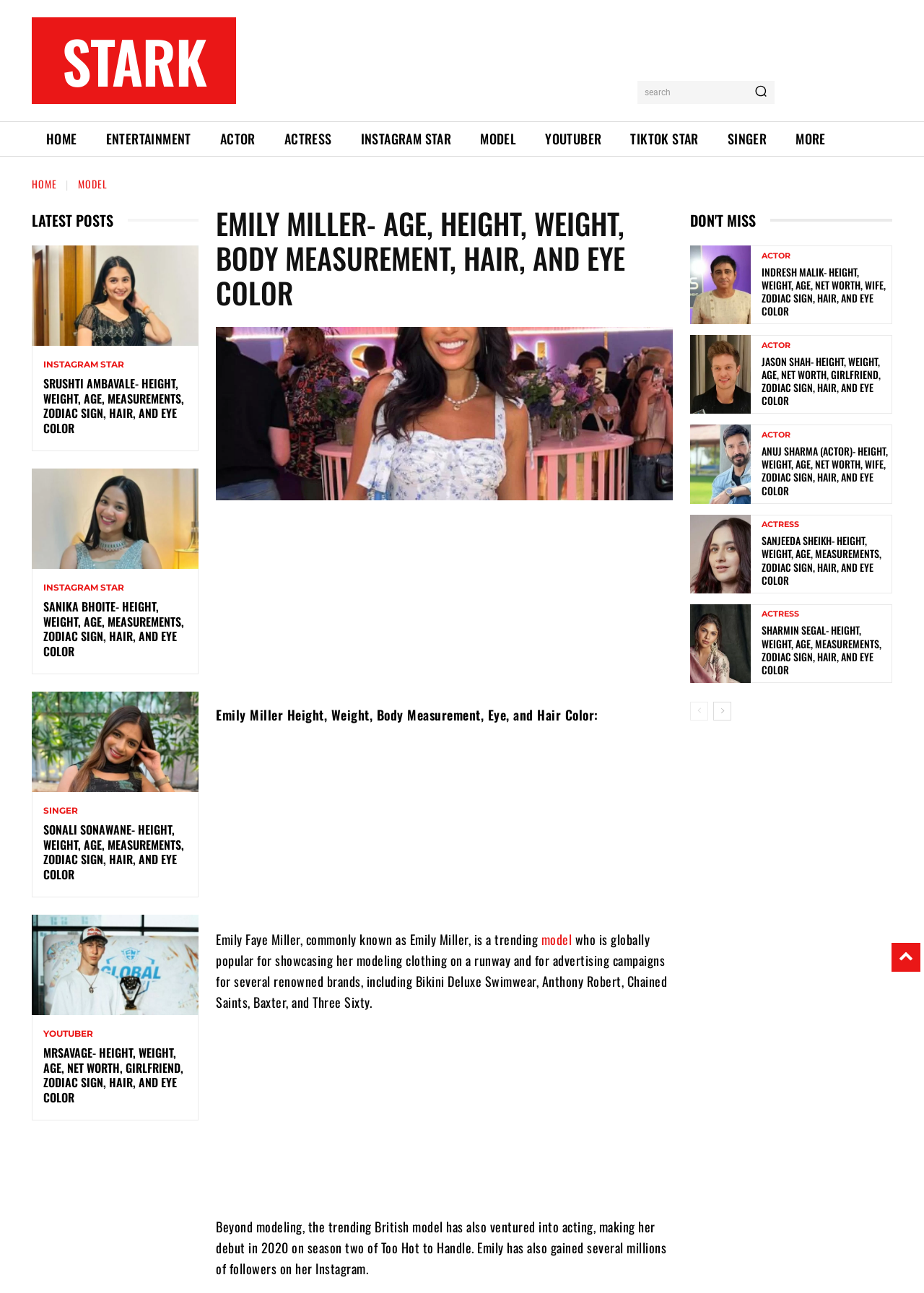Using the information from the screenshot, answer the following question thoroughly:
How many navigation links are available at the top of the webpage?

There are 7 navigation links available at the top of the webpage, which are HOME, ENTERTAINMENT, ACTOR, ACTRESS, INSTAGRAM STAR, MODEL, and YOUTUBER.